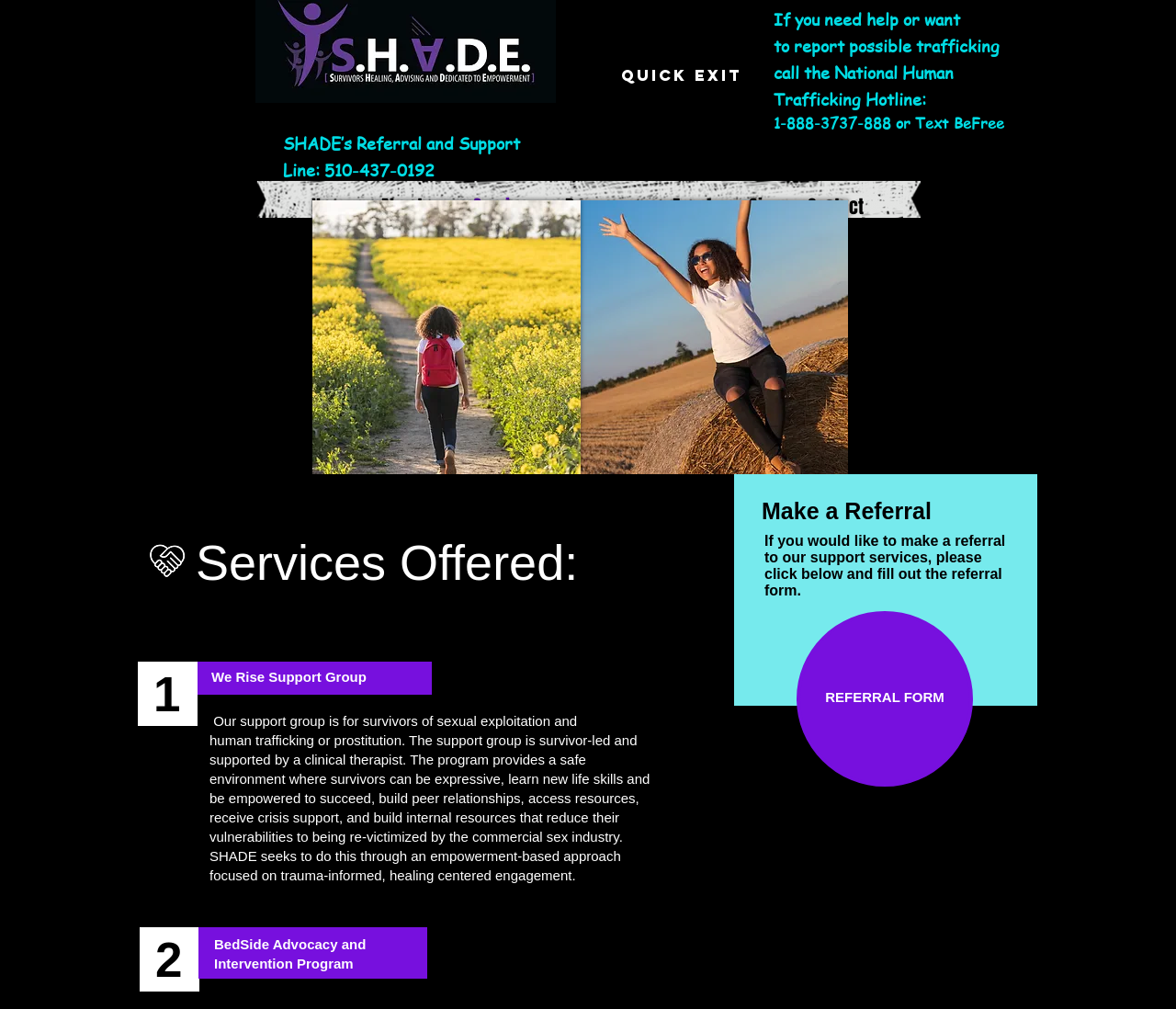Explain the webpage's design and content in an elaborate manner.

The webpage is about the services offered by SHADE, an organization that provides support for survivors of sexual exploitation and human trafficking. At the top left of the page, there is a link to the organization's homepage. Next to it, there is a phone number for SHADE's Referral and Support Line. On the top right, there is a "Quick Exit" link.

Below the top section, there is a navigation menu with links to different parts of the website, including "Home", "About us", "Services", "Resources", "Events", "Give", and "Contact". 

The main content of the page is divided into sections. The first section is headed "Services Offered:" and lists two services. The first service is the "We Rise Support Group", which is a survivor-led support group for those who have experienced sexual exploitation and human trafficking. The group provides a safe environment for survivors to express themselves, learn new skills, and access resources. Below the description of the support group, there is a section headed "Make a Referral" with a link to a referral form.

The second service listed is the "BedSide Advocacy and Intervention Program". There is no detailed description of this program on the page. 

Throughout the page, there are also some resources listed, including the National Human Trafficking Hotline phone number and text line.